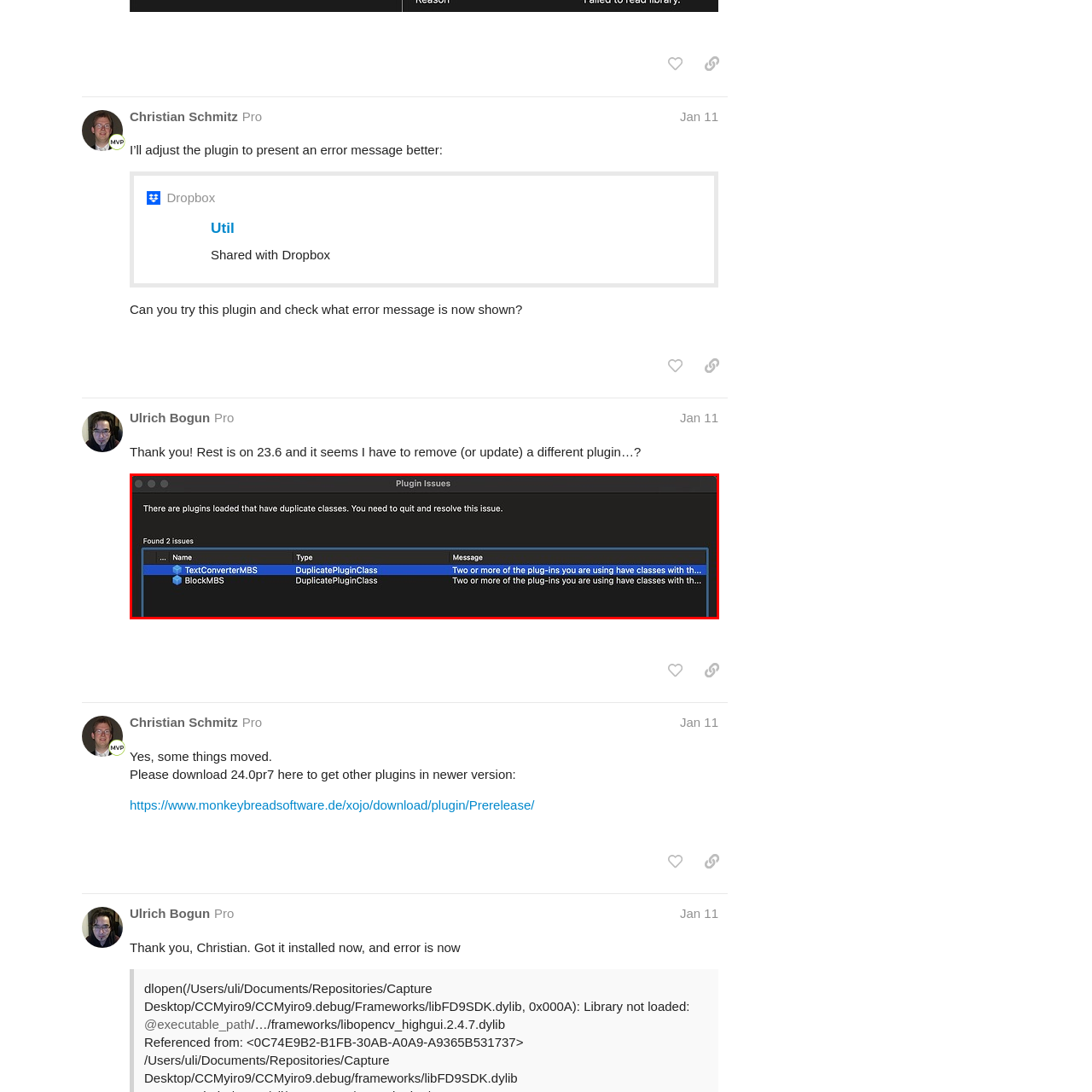Please review the image enclosed by the red bounding box and give a detailed answer to the following question, utilizing the information from the visual: What type of issue do the plugins have?

The plugins have a 'DuplicatePluginClass' issue because the window explicitly states that the plugins have classes with the same names, which could lead to functionality problems.